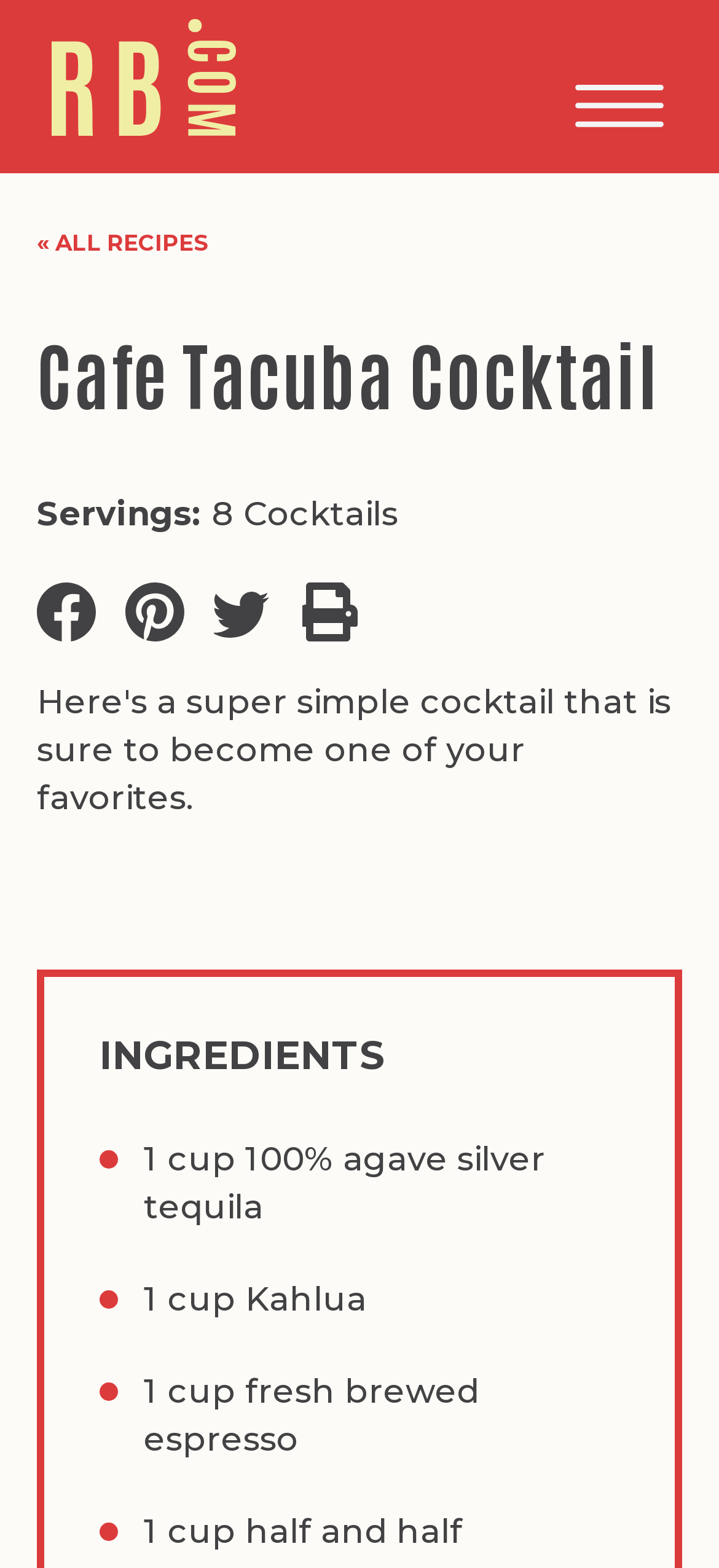Please find the bounding box coordinates of the element that you should click to achieve the following instruction: "Print the recipe". The coordinates should be presented as four float numbers between 0 and 1: [left, top, right, bottom].

[0.421, 0.371, 0.503, 0.409]